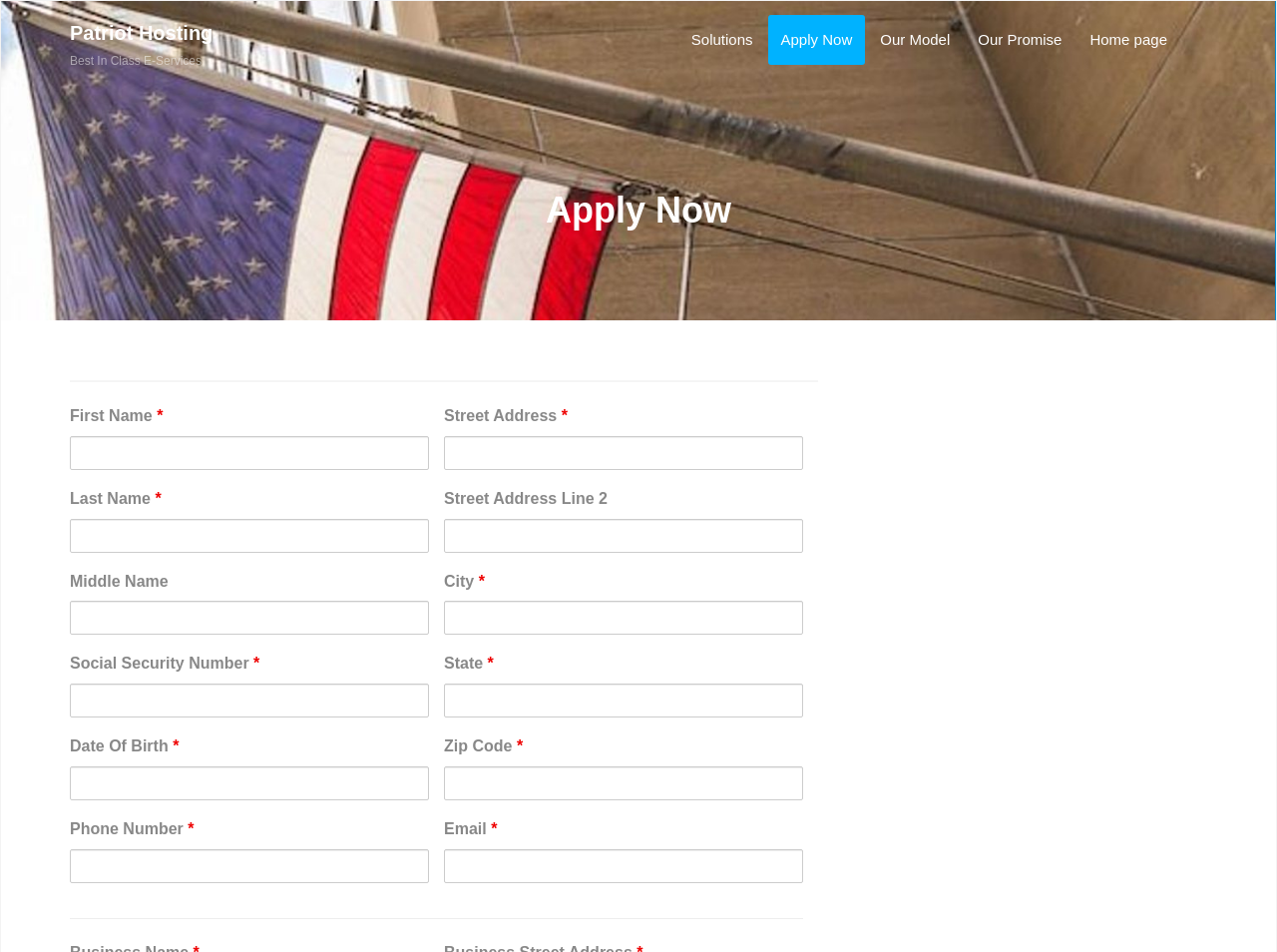Locate the bounding box coordinates of the item that should be clicked to fulfill the instruction: "Open the 'Services' menu".

None